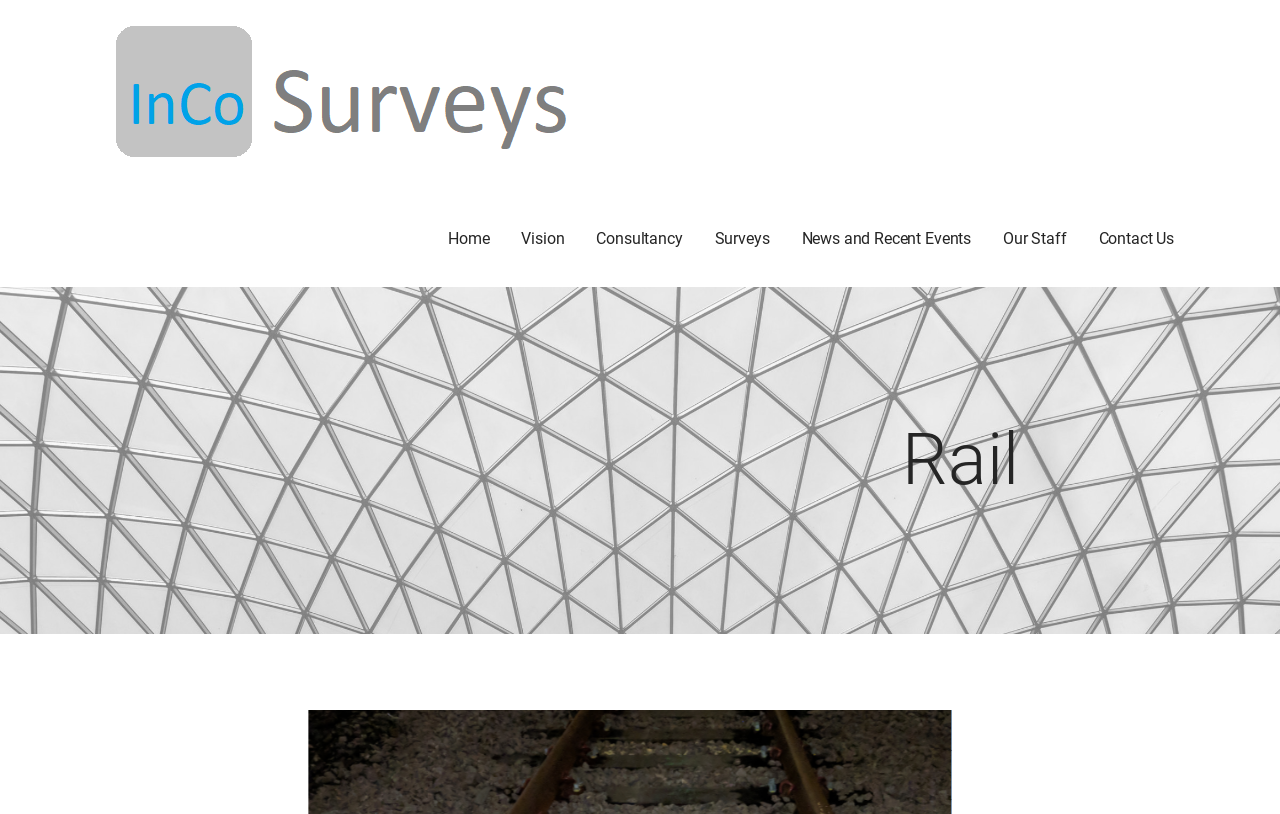Identify the bounding box coordinates for the UI element described as follows: Contact Us. Use the format (top-left x, top-left y, bottom-right x, bottom-right y) and ensure all values are floating point numbers between 0 and 1.

[0.846, 0.236, 0.93, 0.352]